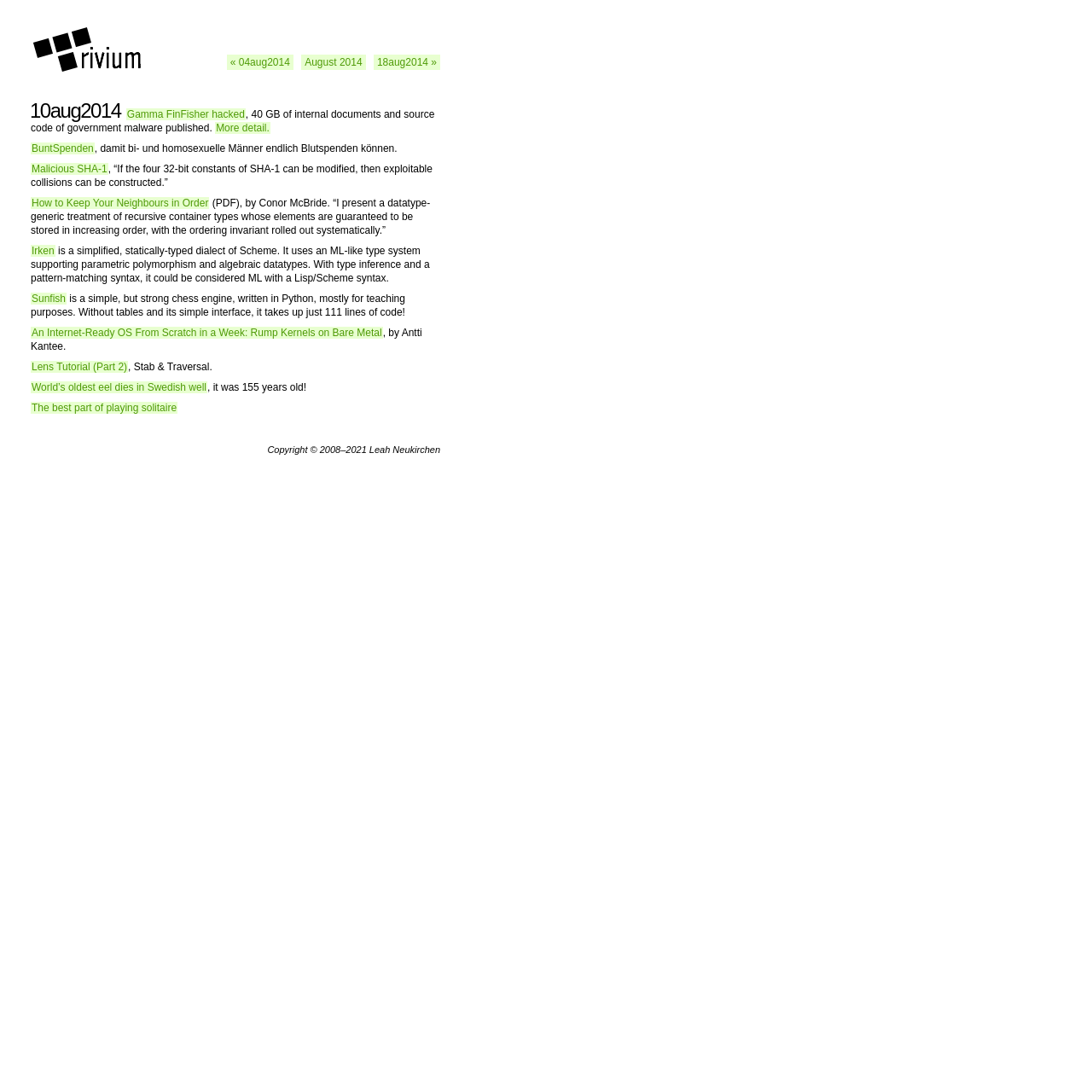Please specify the bounding box coordinates in the format (top-left x, top-left y, bottom-right x, bottom-right y), with all values as floating point numbers between 0 and 1. Identify the bounding box of the UI element described by: Gamma FinFisher hacked

[0.115, 0.099, 0.225, 0.11]